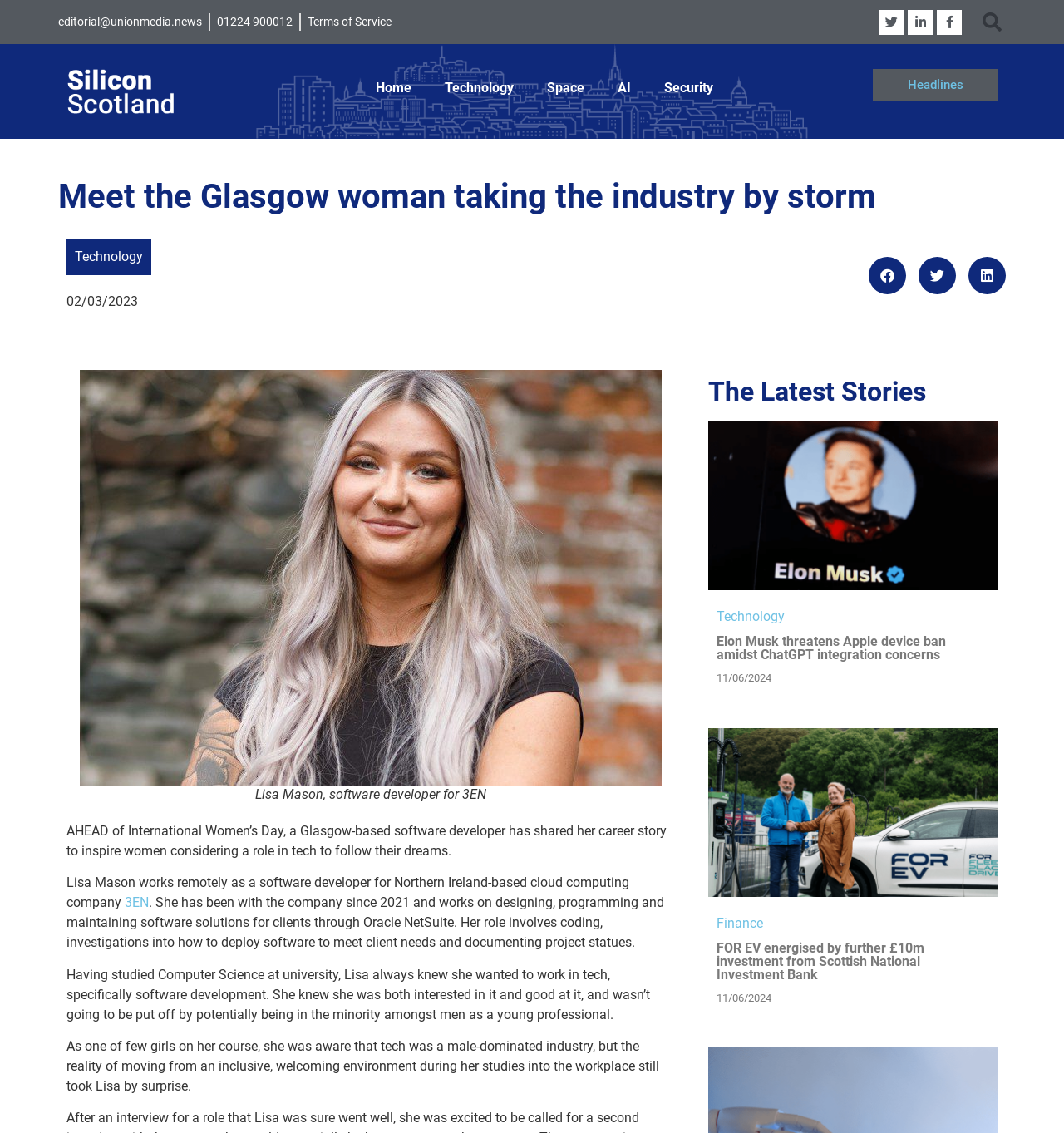For the following element description, predict the bounding box coordinates in the format (top-left x, top-left y, bottom-right x, bottom-right y). All values should be floating point numbers between 0 and 1. Description: 01224 900012

[0.204, 0.012, 0.275, 0.027]